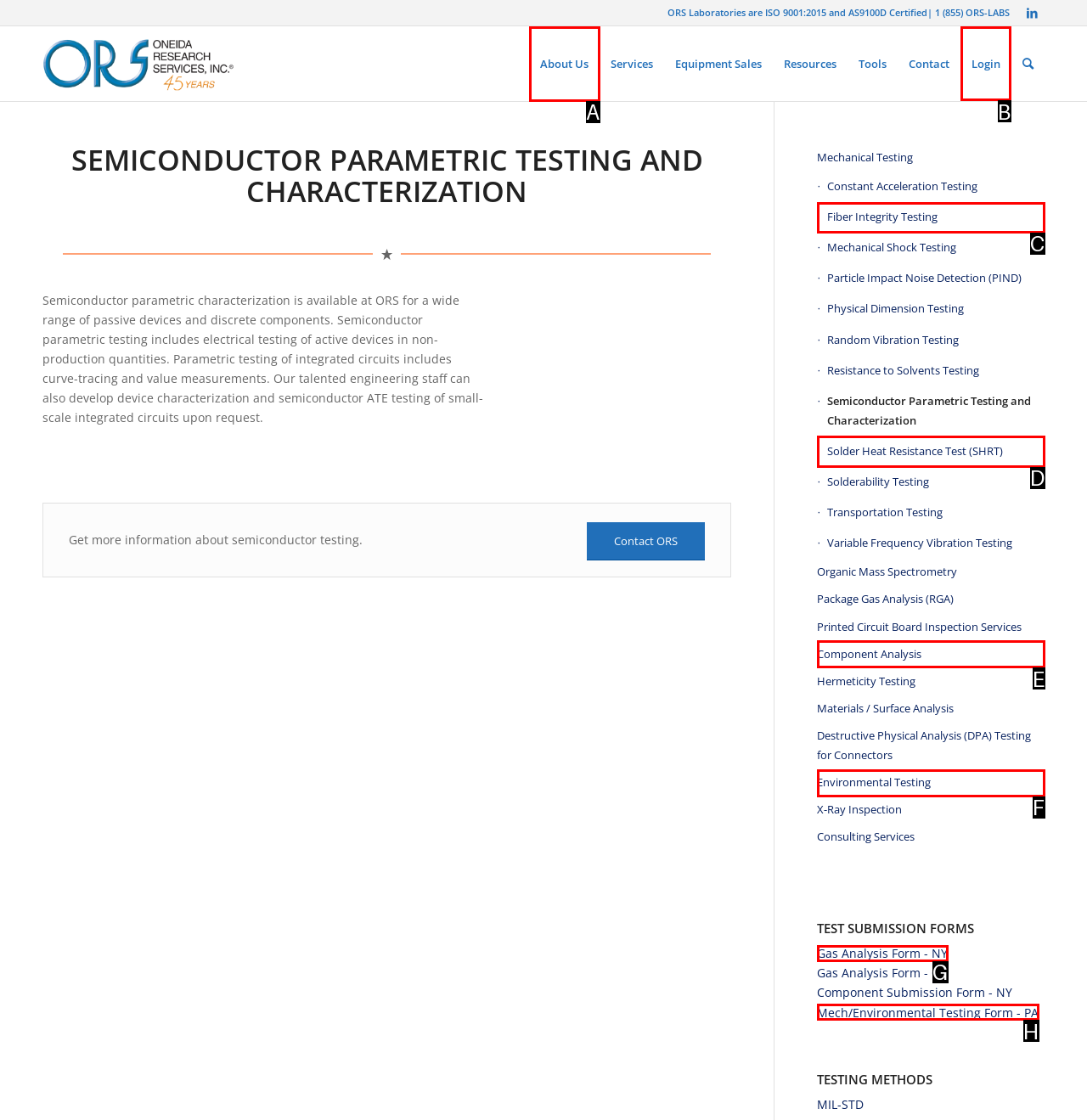Choose the letter of the UI element necessary for this task: Click on Login
Answer with the correct letter.

B